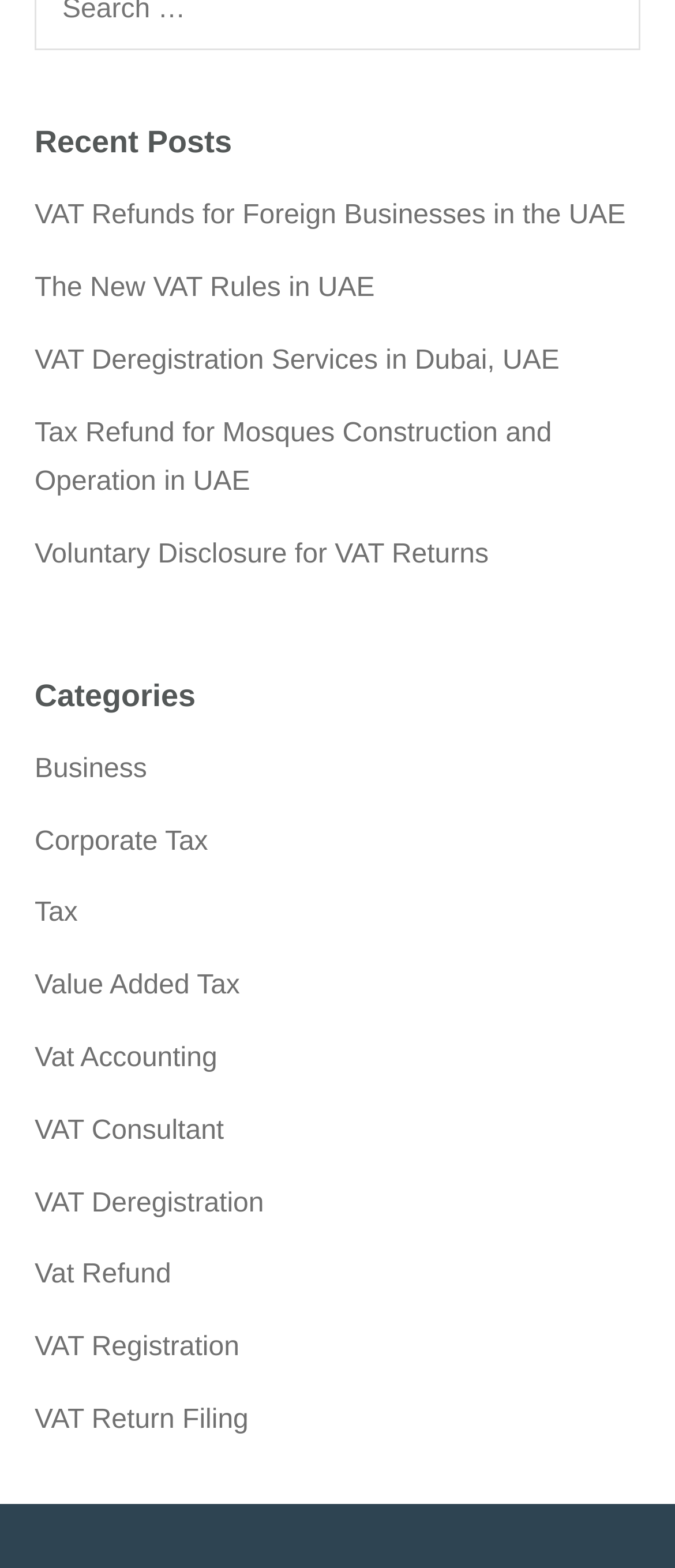How many links are there under the 'Recent Posts' section? Please answer the question using a single word or phrase based on the image.

6